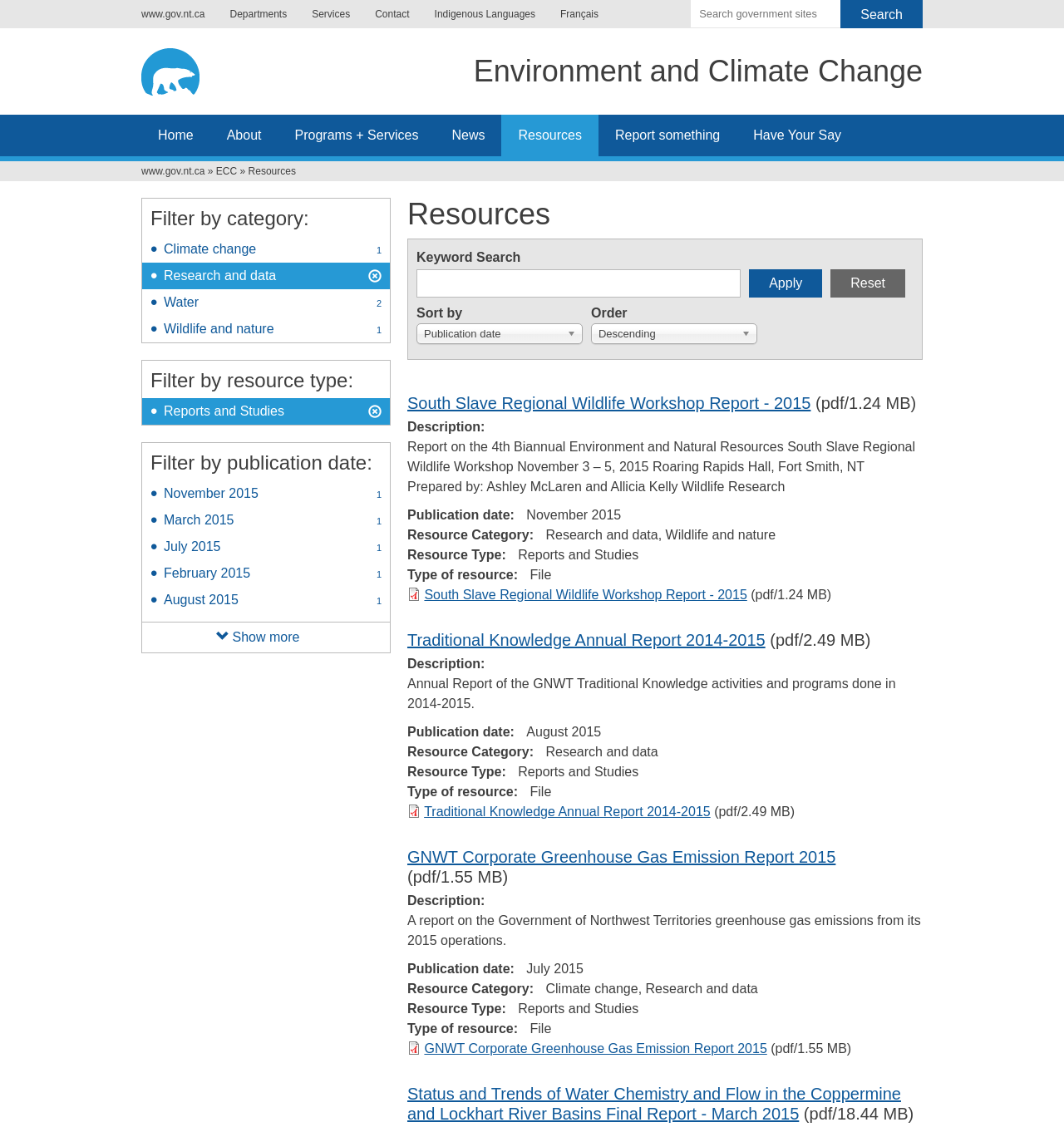Predict the bounding box coordinates of the area that should be clicked to accomplish the following instruction: "View the South Slave Regional Wildlife Workshop Report". The bounding box coordinates should consist of four float numbers between 0 and 1, i.e., [left, top, right, bottom].

[0.383, 0.348, 0.762, 0.364]